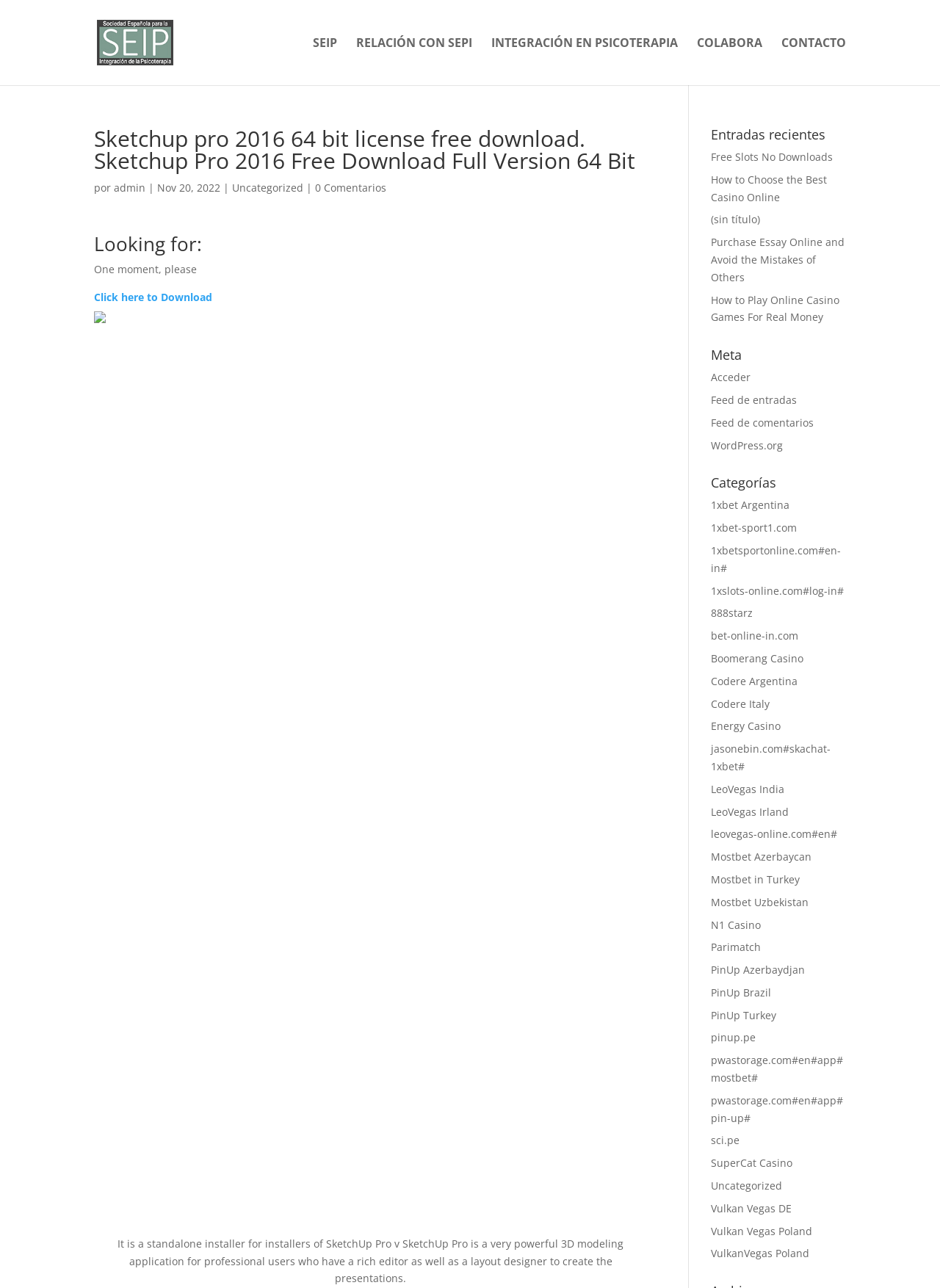Determine the bounding box coordinates of the region that needs to be clicked to achieve the task: "Click on 'Click here to Download'".

[0.1, 0.225, 0.226, 0.236]